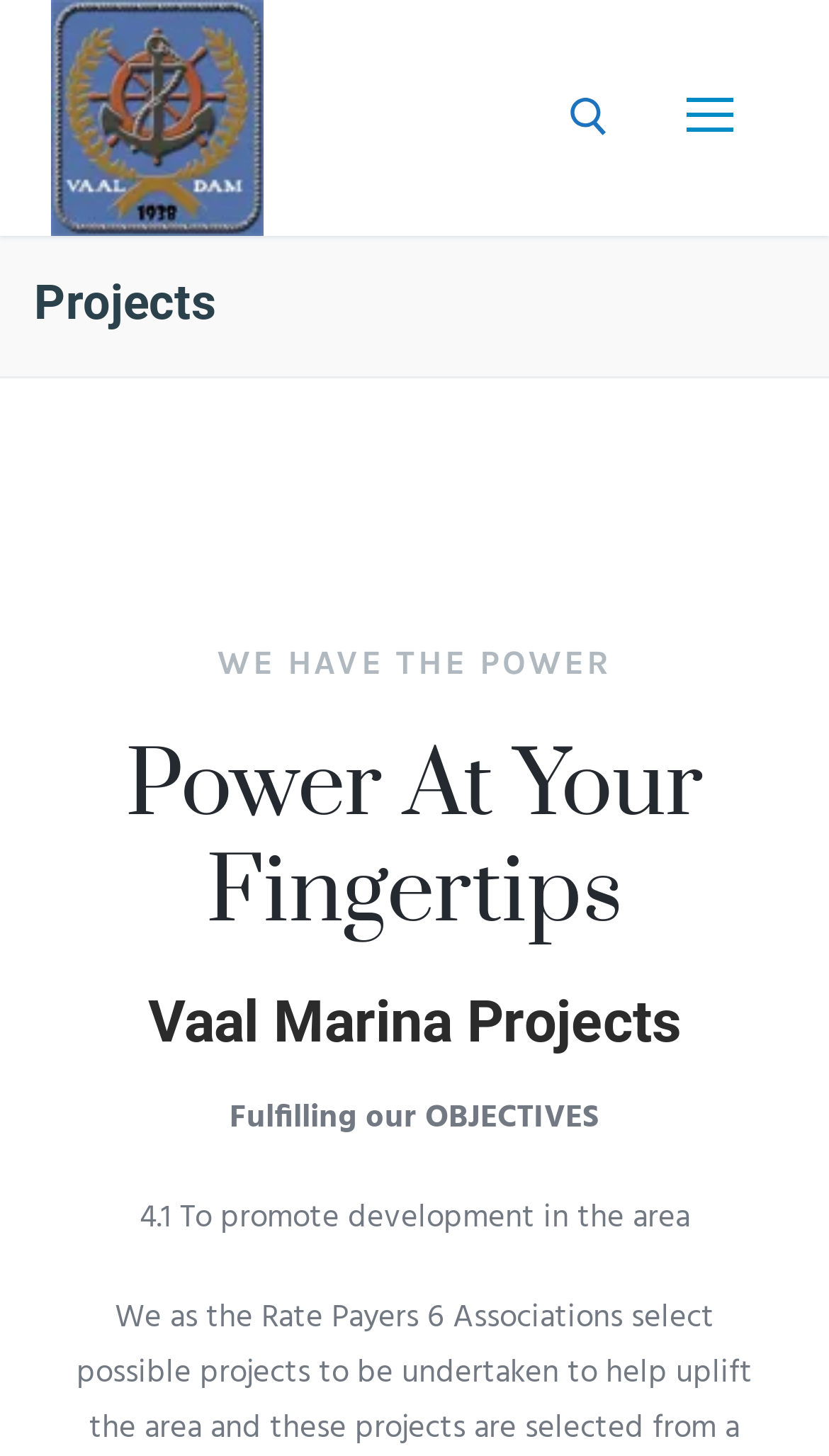What is the main theme of the projects?
Provide an in-depth and detailed explanation in response to the question.

The headings on the page, such as 'WE HAVE THE POWER' and 'Power At Your Fingertips', suggest that the main theme of the projects is related to power.